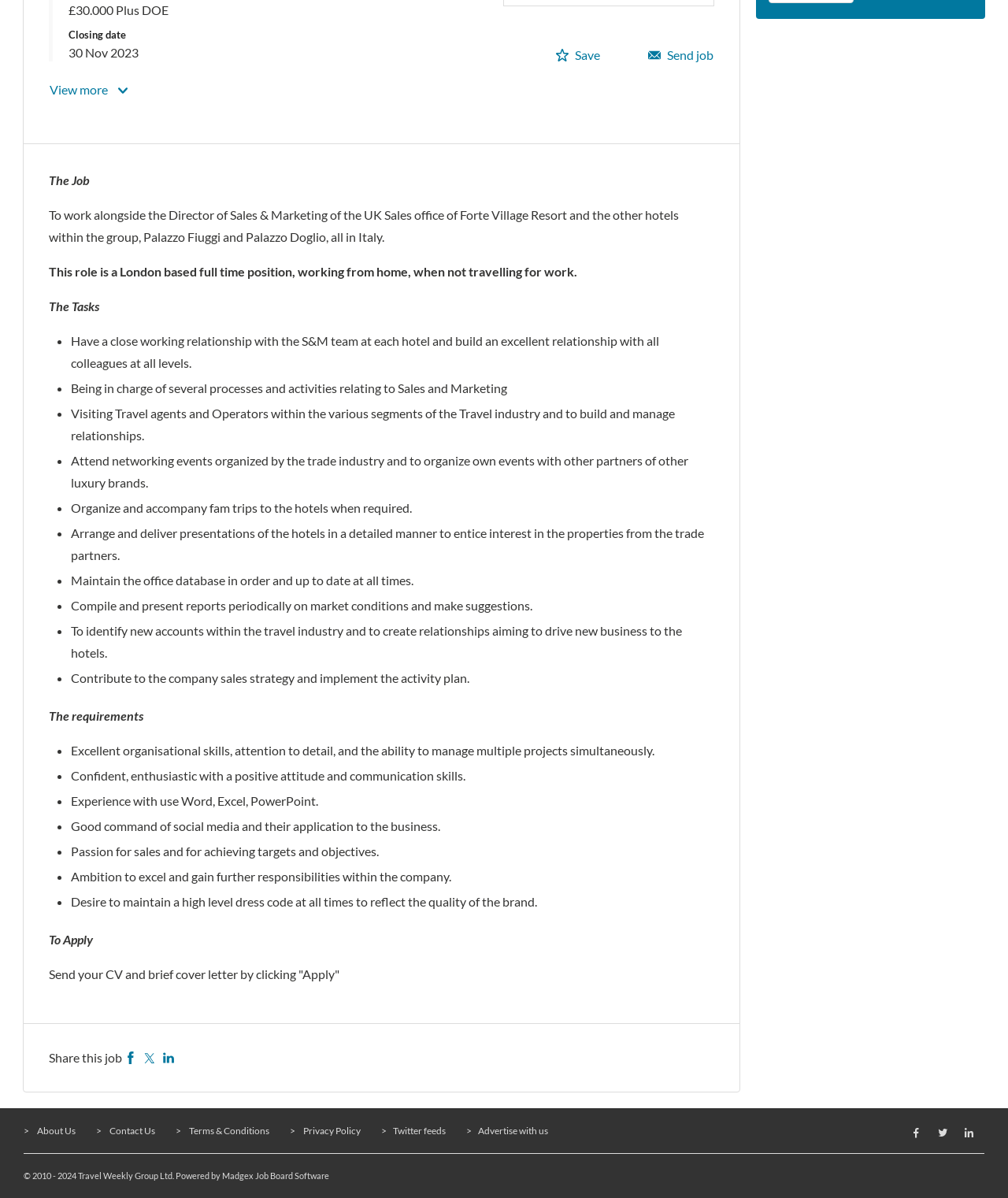Using the provided element description, identify the bounding box coordinates as (top-left x, top-left y, bottom-right x, bottom-right y). Ensure all values are between 0 and 1. Description: Terms & Conditions

[0.174, 0.939, 0.267, 0.949]